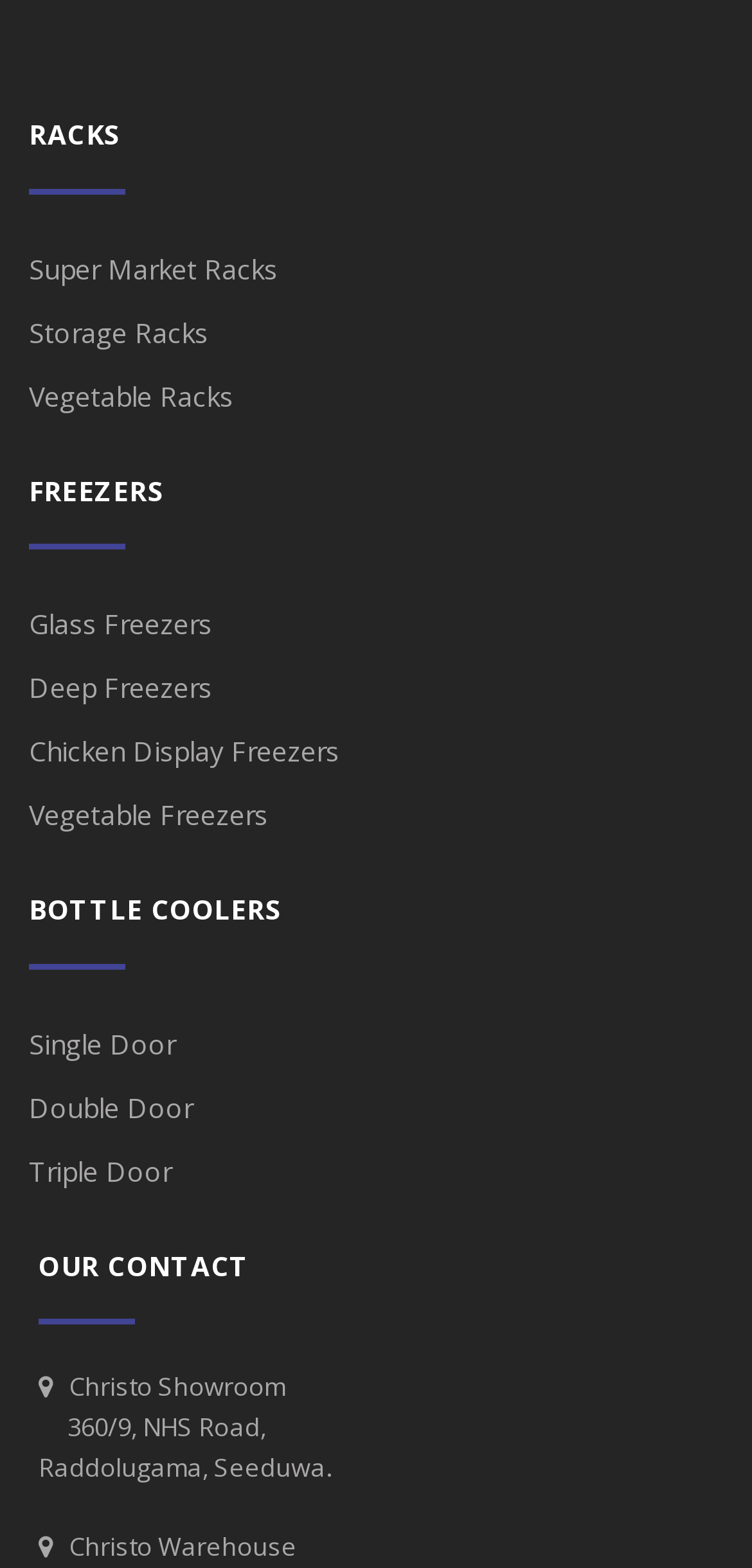Carefully observe the image and respond to the question with a detailed answer:
What is the address of Christo Showroom?

I found the address of Christo Showroom by reading the static text elements at the bottom of the page, which provide the address as 360/9, NHS Road, Raddolugama, Seeduwa.